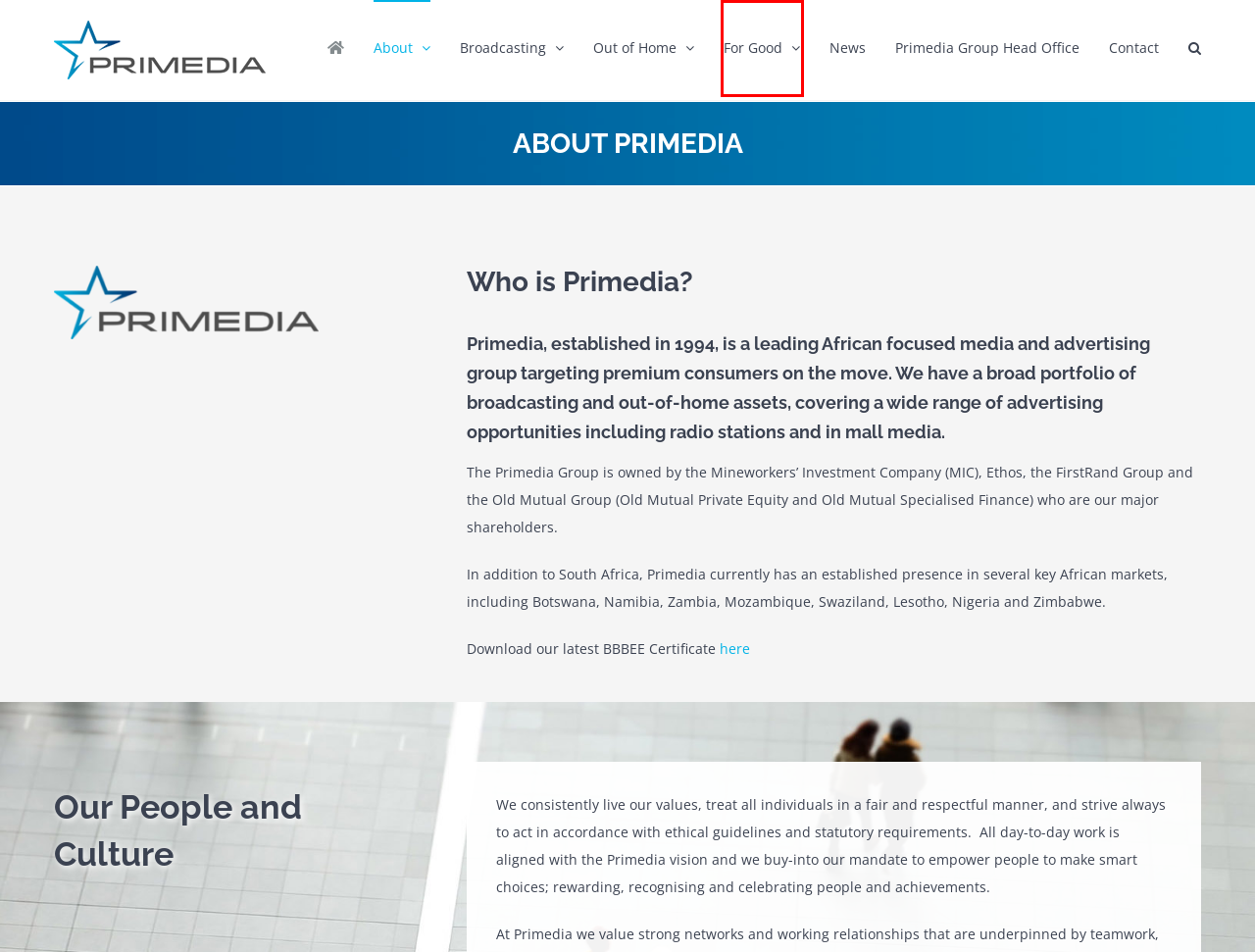Given a webpage screenshot with a red bounding box around a UI element, choose the webpage description that best matches the new webpage after clicking the element within the bounding box. Here are the candidates:
A. Contact Us - Primedia
B. Terms and Conditions - Primedia
C. Broadcasting - Primedia
D. For Good - Primedia
E. Primedia Group Head Office - Primedia
F. Home - Primedia
G. Out of Home - Primedia
H. News - Primedia

D